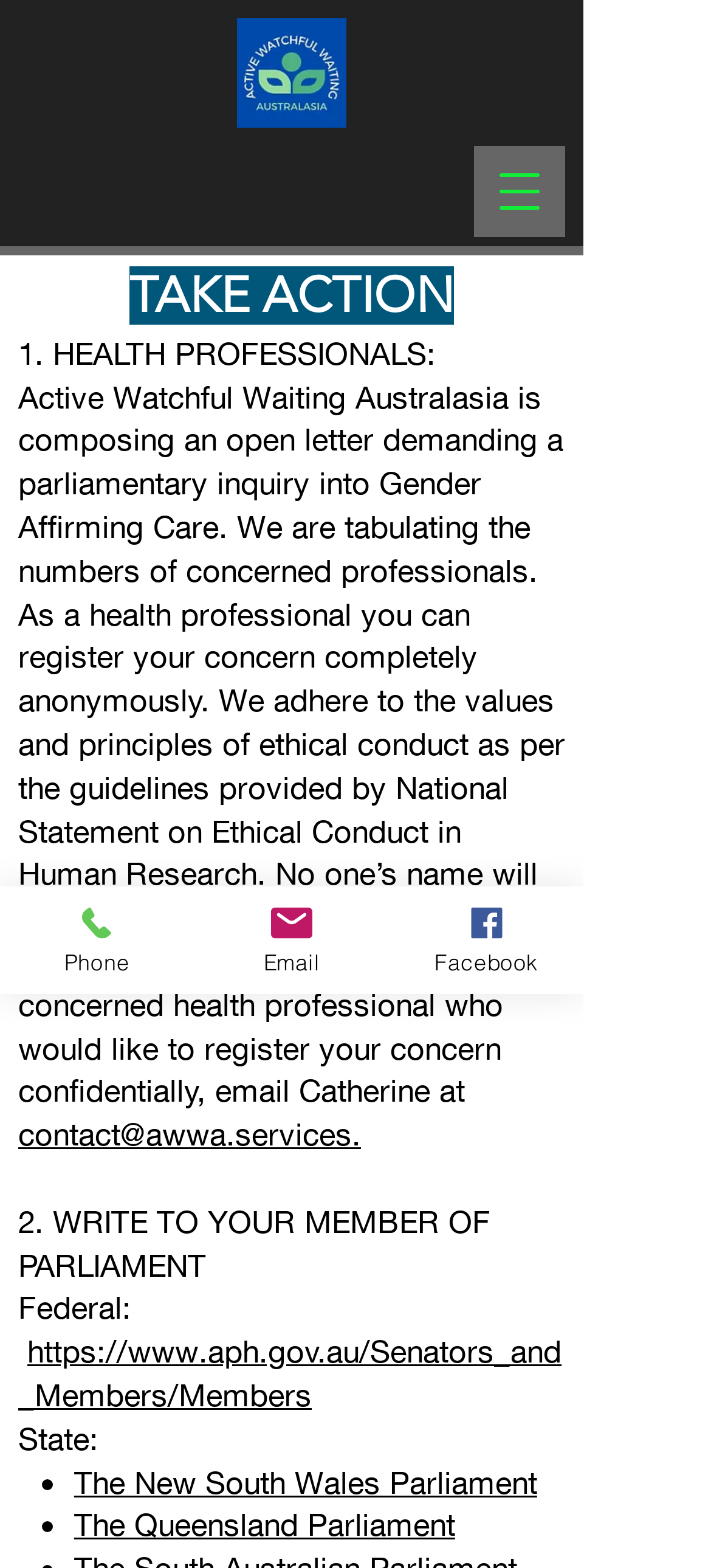Extract the bounding box coordinates for the described element: "The Queensland Parliament". The coordinates should be represented as four float numbers between 0 and 1: [left, top, right, bottom].

[0.104, 0.96, 0.64, 0.984]